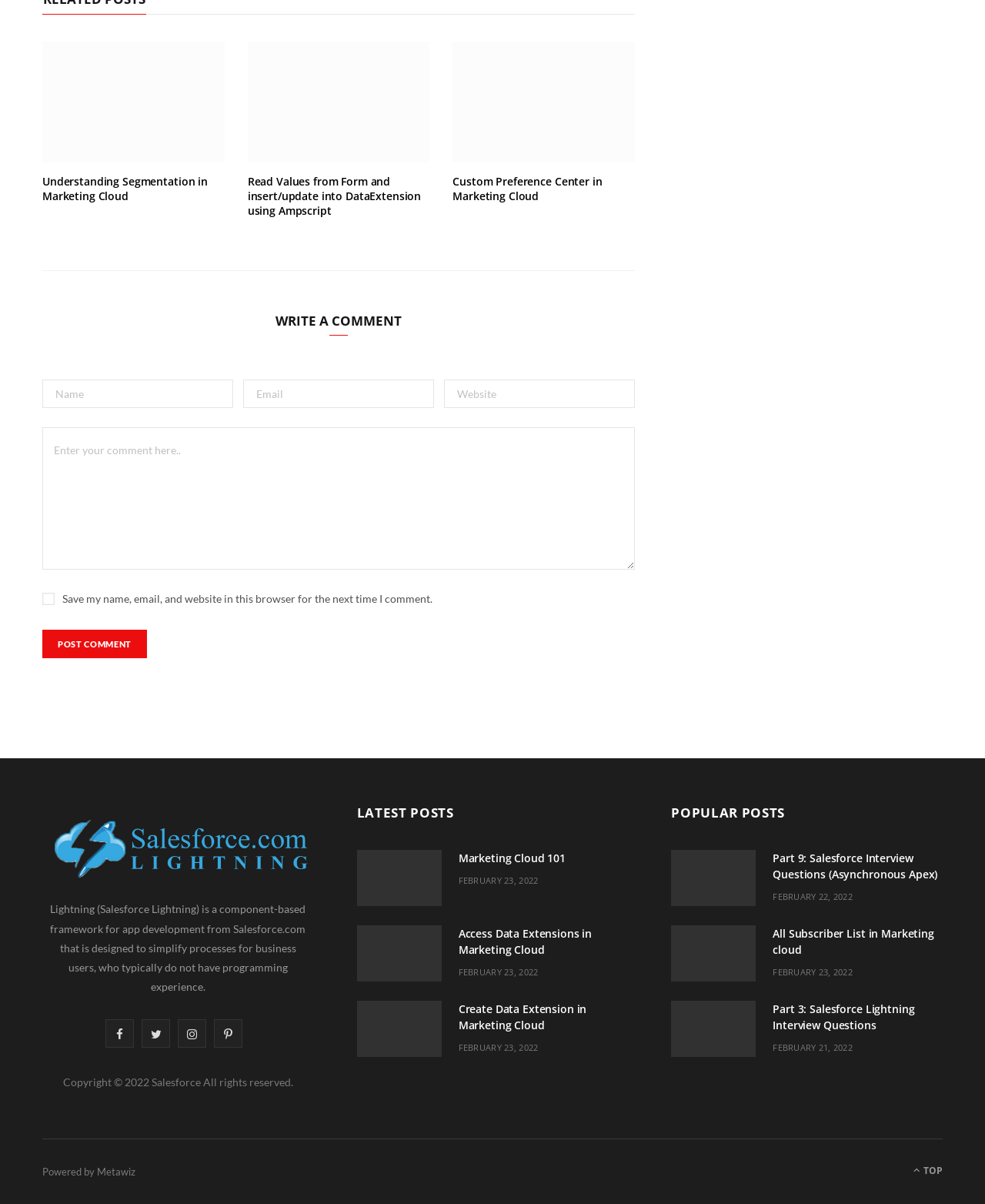How many articles are listed under LATEST POSTS?
Look at the image and provide a short answer using one word or a phrase.

3